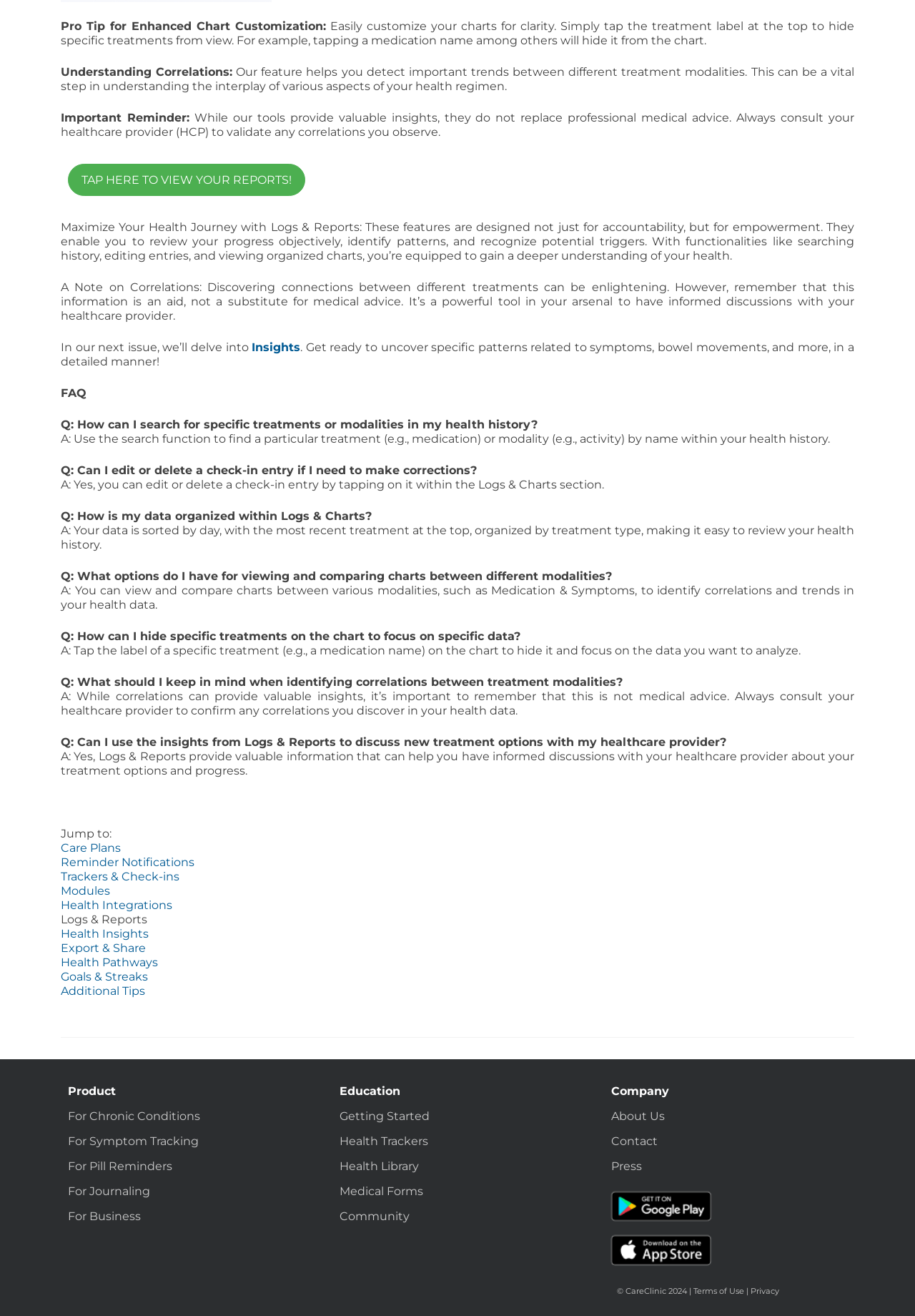Use one word or a short phrase to answer the question provided: 
What is the purpose of Logs & Reports?

To review progress objectively